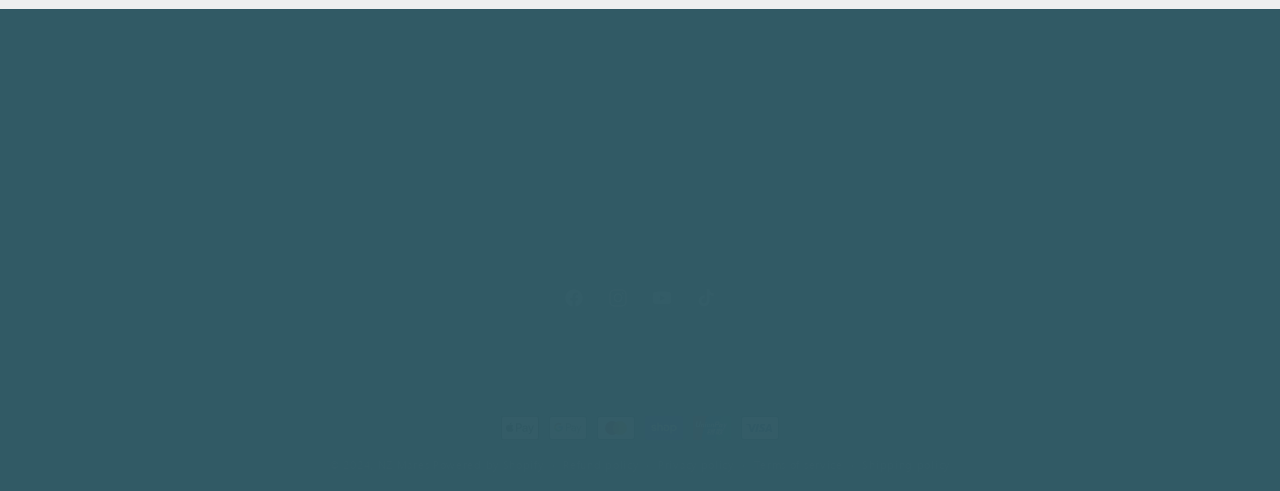Bounding box coordinates are specified in the format (top-left x, top-left y, bottom-right x, bottom-right y). All values are floating point numbers bounded between 0 and 1. Please provide the bounding box coordinate of the region this sentence describes: Facebook

[0.431, 0.562, 0.466, 0.651]